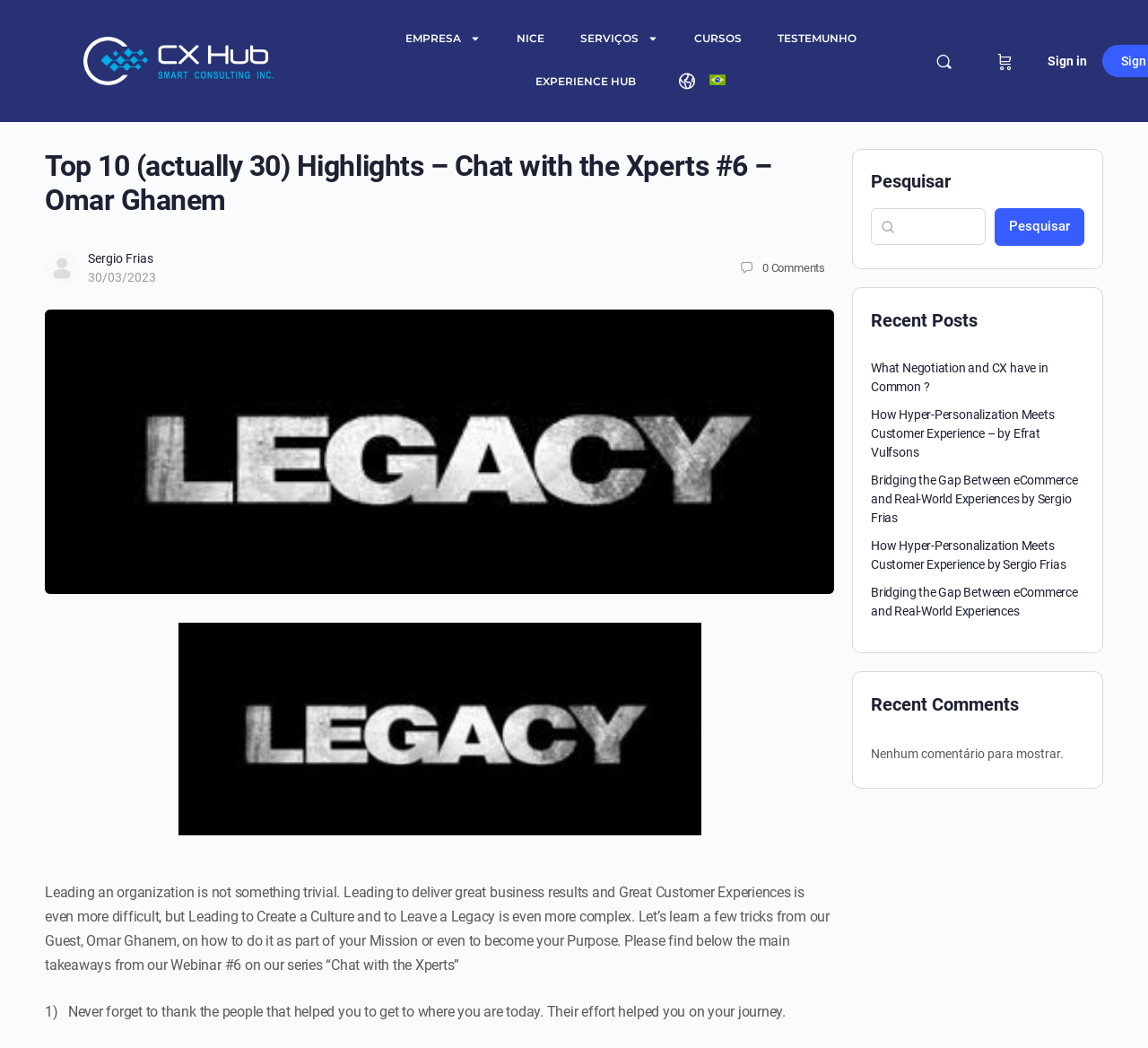Please identify the bounding box coordinates of the clickable area that will fulfill the following instruction: "View 'Recent Posts'". The coordinates should be in the format of four float numbers between 0 and 1, i.e., [left, top, right, bottom].

[0.759, 0.292, 0.945, 0.319]